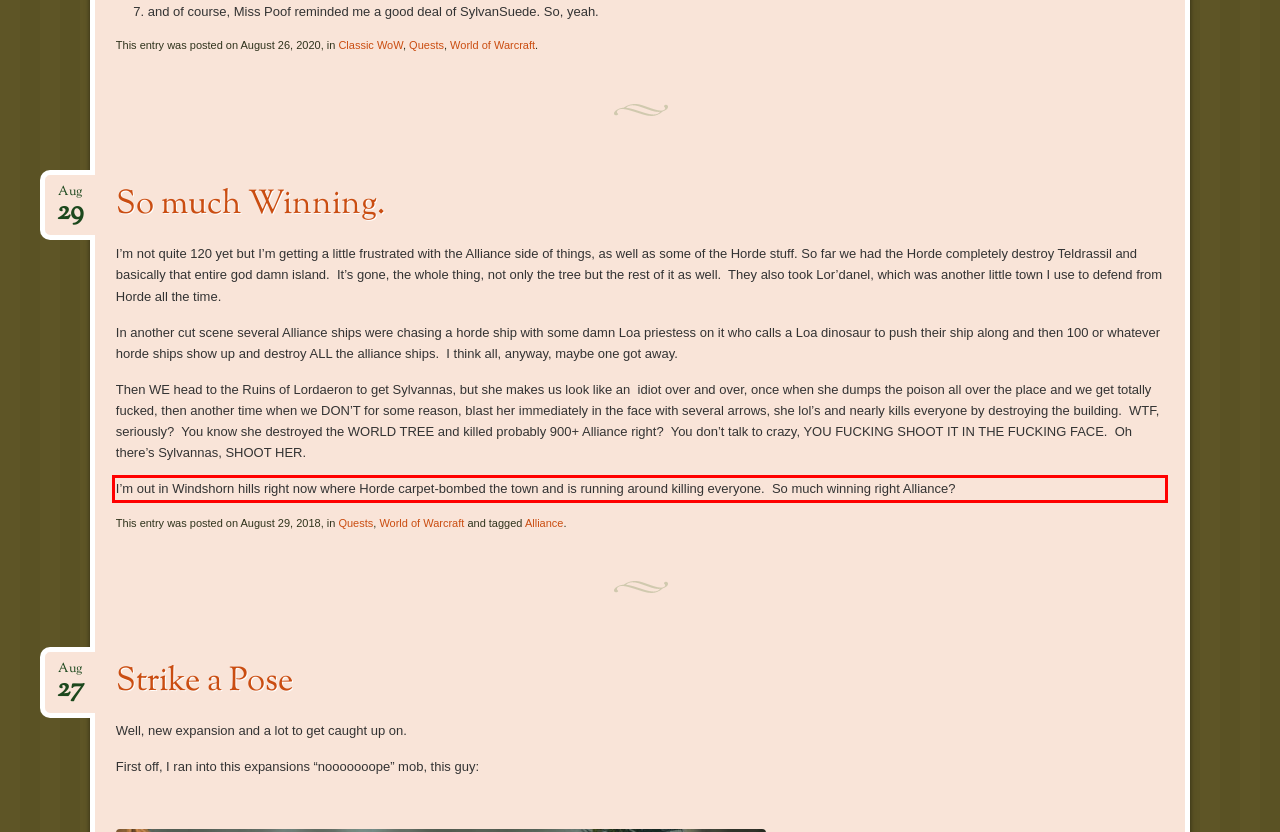You have a screenshot of a webpage with a red bounding box. Identify and extract the text content located inside the red bounding box.

I’m out in Windshorn hills right now where Horde carpet-bombed the town and is running around killing everyone. So much winning right Alliance?